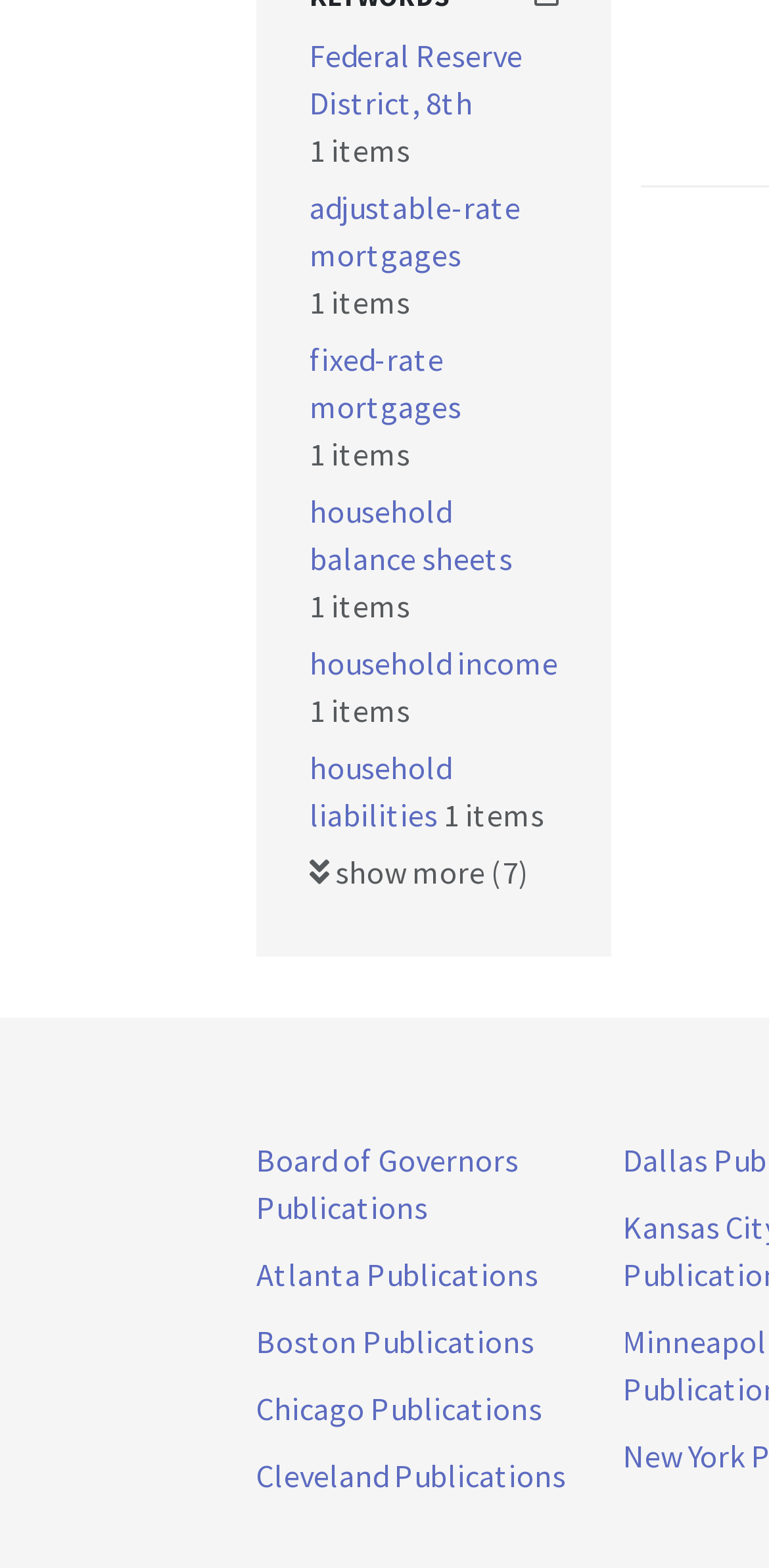Determine the bounding box coordinates for the region that must be clicked to execute the following instruction: "explore adjustable-rate mortgages".

[0.403, 0.12, 0.677, 0.175]